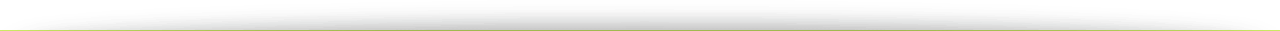What type of information is likely to accompany the design?
Please use the visual content to give a single word or phrase answer.

Text about cookies